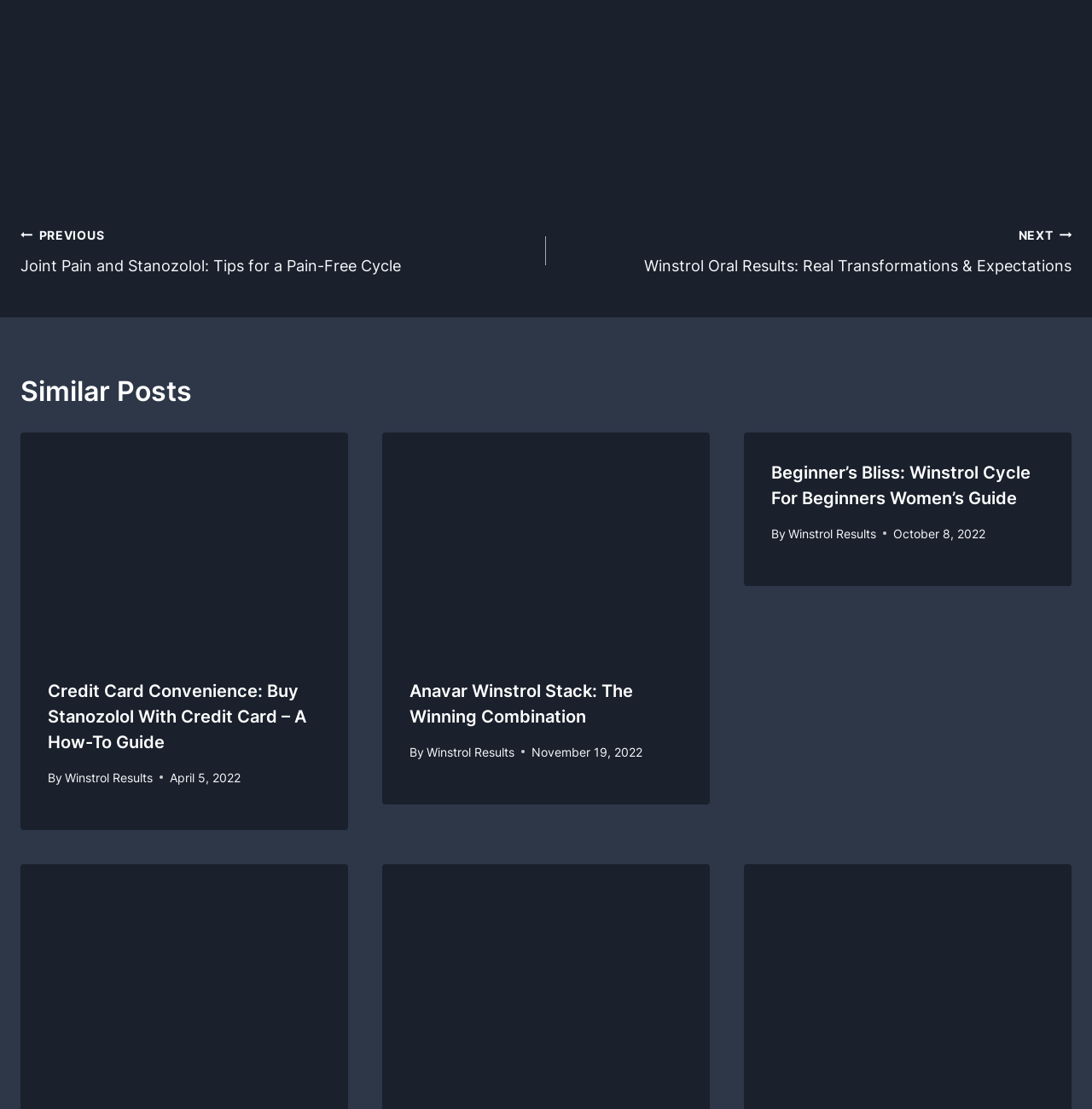Find the bounding box coordinates of the element to click in order to complete this instruction: "Click on the 'PREVIOUS Joint Pain and Stanozolol: Tips for a Pain-Free Cycle' link". The bounding box coordinates must be four float numbers between 0 and 1, denoted as [left, top, right, bottom].

[0.019, 0.201, 0.5, 0.252]